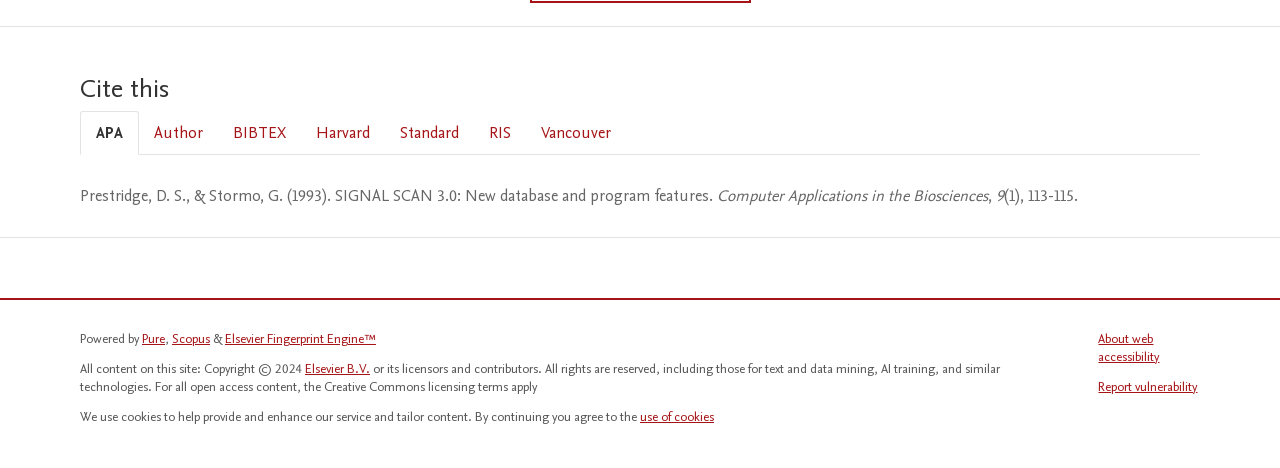Determine the bounding box coordinates of the UI element that matches the following description: "use of cookies". The coordinates should be four float numbers between 0 and 1 in the format [left, top, right, bottom].

[0.5, 0.873, 0.558, 0.911]